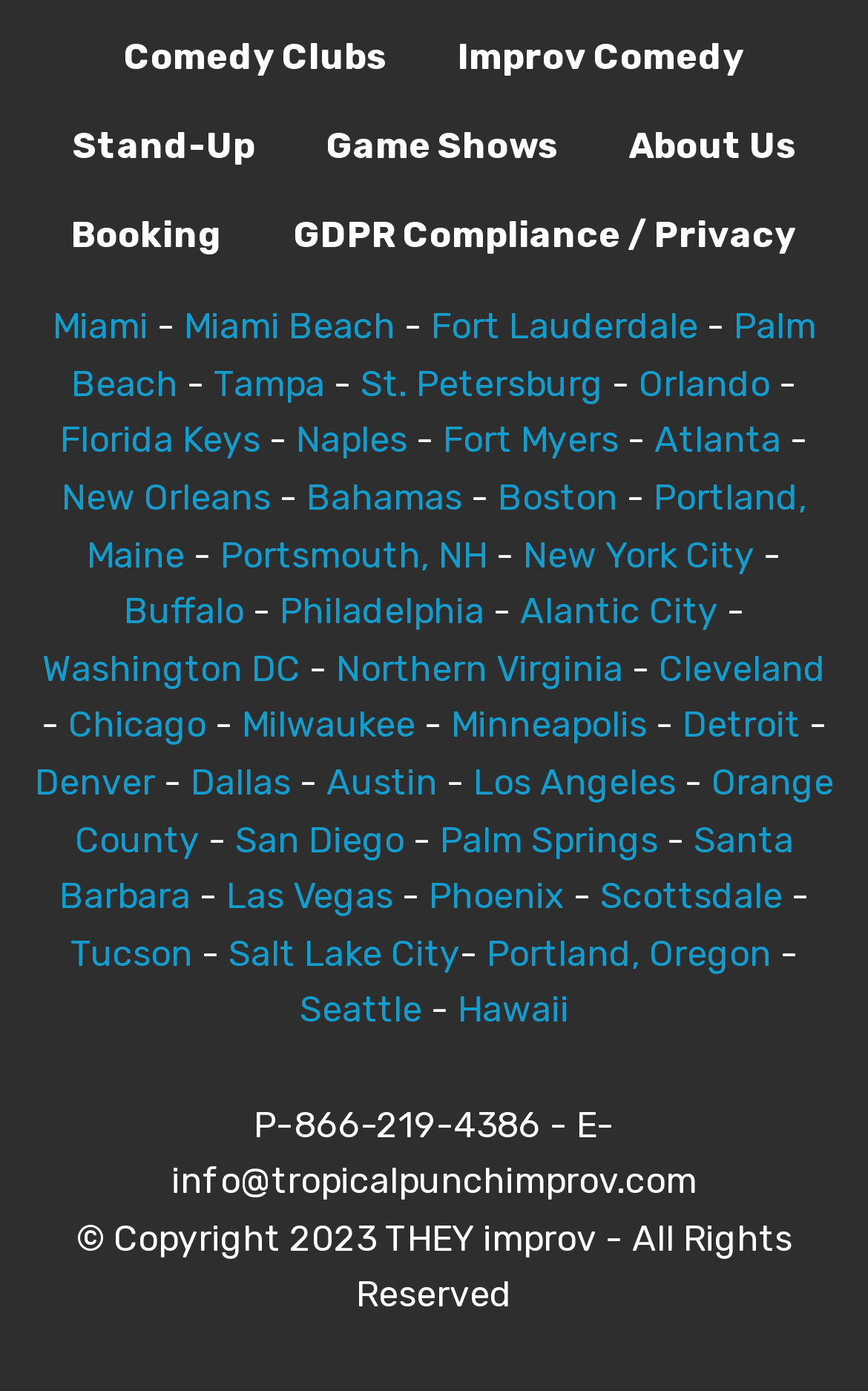What is the copyright year of the website?
Answer the question with as much detail as possible.

The webpage contains a copyright notice at the bottom, which states '© Copyright 2023 THEY improv - All Rights Reserved', indicating that the copyright year is 2023.